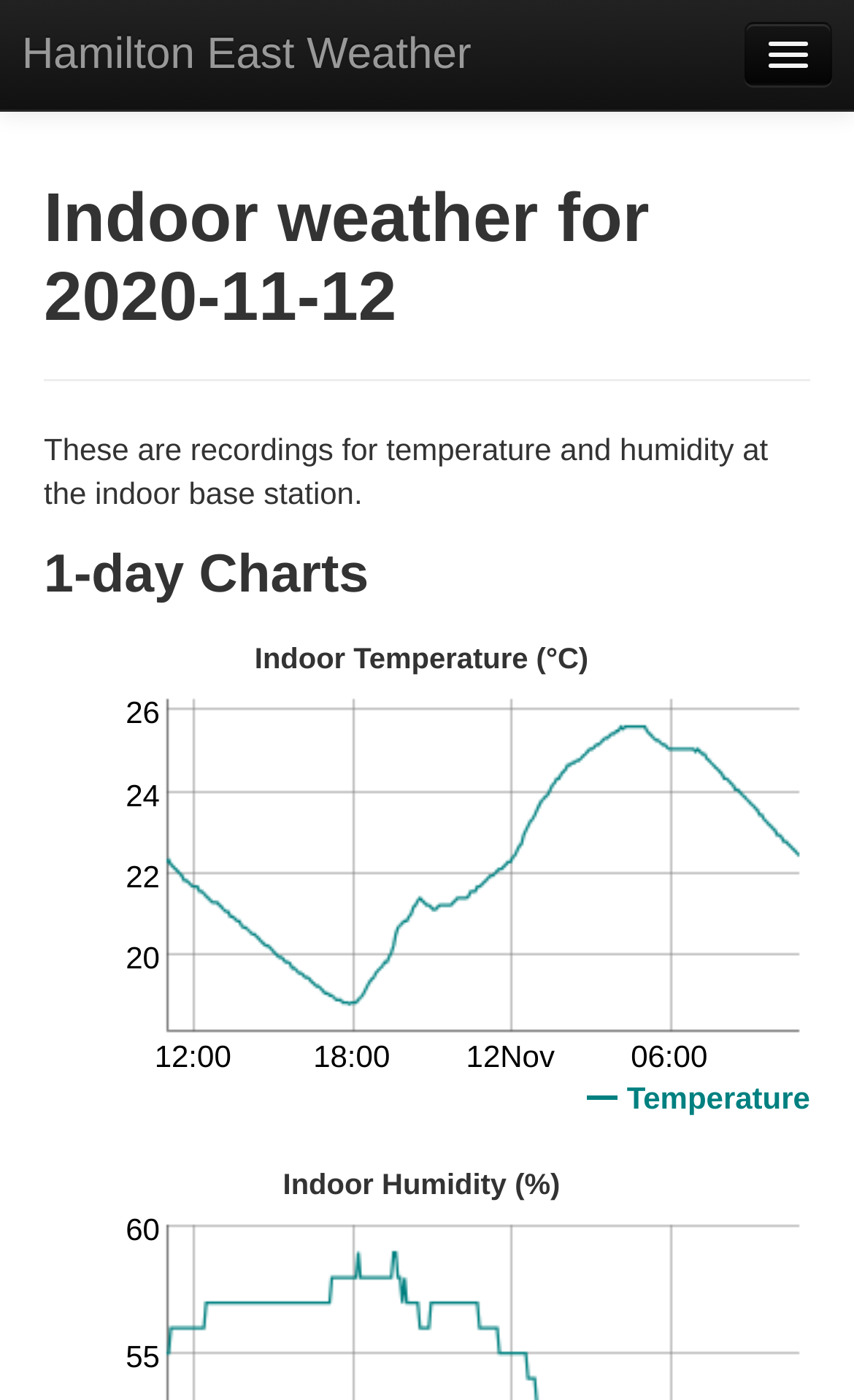Determine the heading of the webpage and extract its text content.

Indoor weather for 2020-11-12